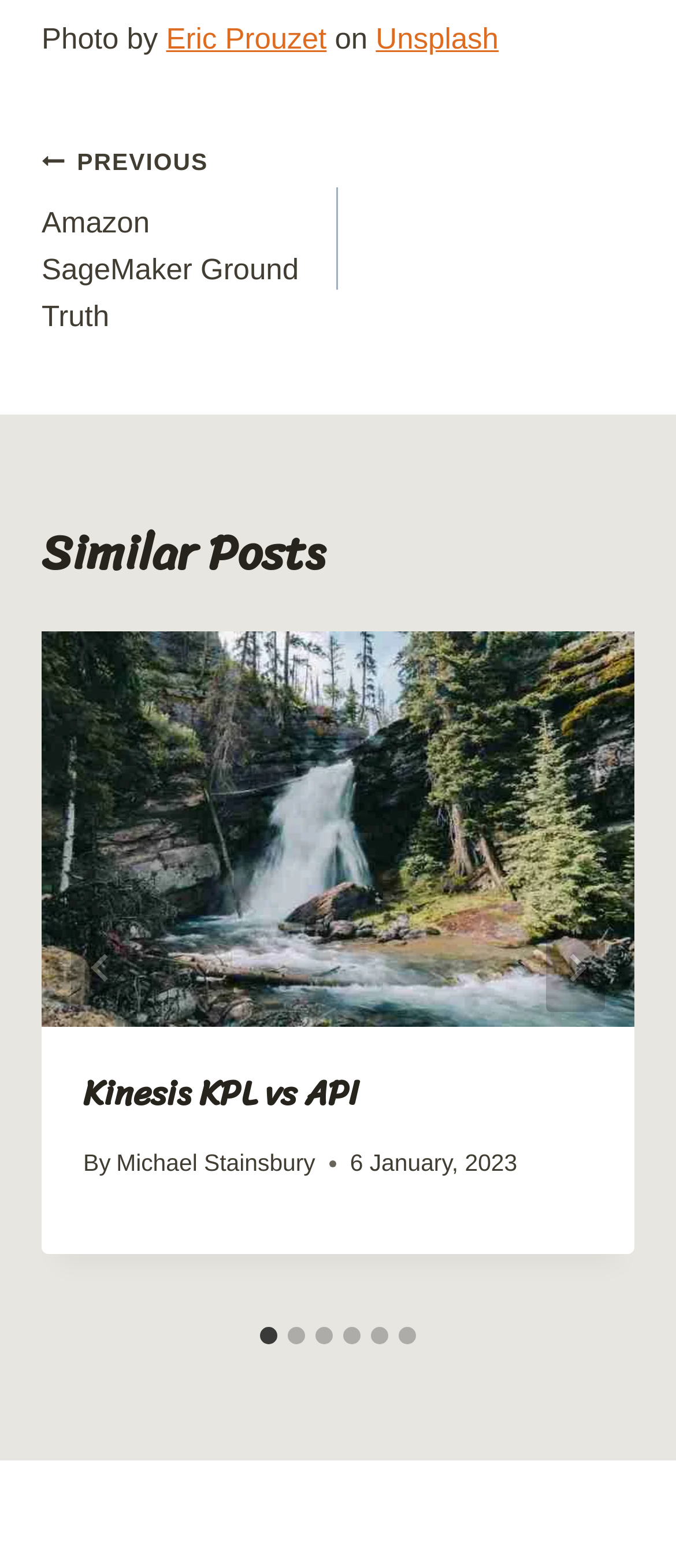Who is the author of the current post?
Answer the question in a detailed and comprehensive manner.

I found the author's name by looking at the article section, where it says 'By Michael Stainsbury'.